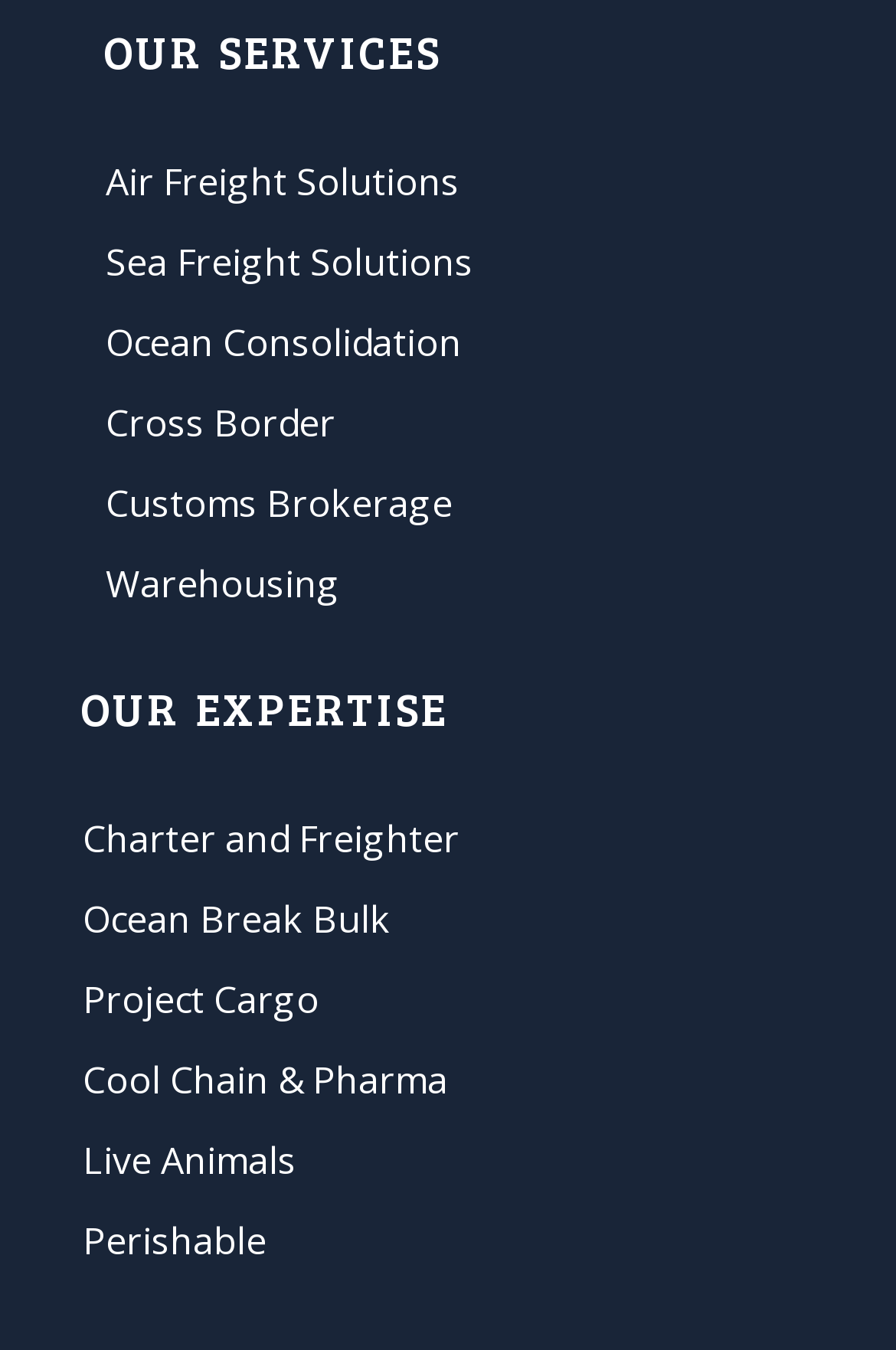Find the bounding box coordinates of the area that needs to be clicked in order to achieve the following instruction: "View Air Freight Solutions". The coordinates should be specified as four float numbers between 0 and 1, i.e., [left, top, right, bottom].

[0.118, 0.107, 0.908, 0.163]